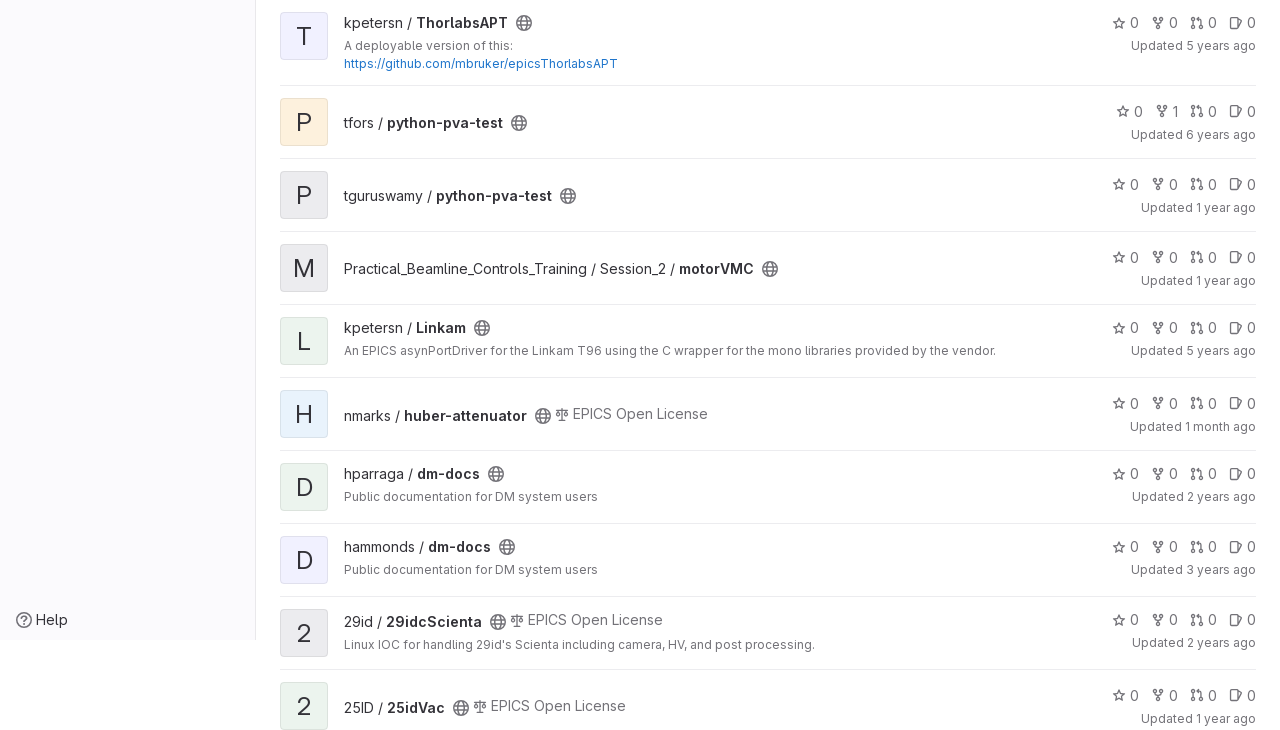Identify the bounding box for the given UI element using the description provided. Coordinates should be in the format (top-left x, top-left y, bottom-right x, bottom-right y) and must be between 0 and 1. Here is the description: Practical_Beamline_Controls_Training / Session_2 / motorVMC

[0.269, 0.356, 0.589, 0.379]